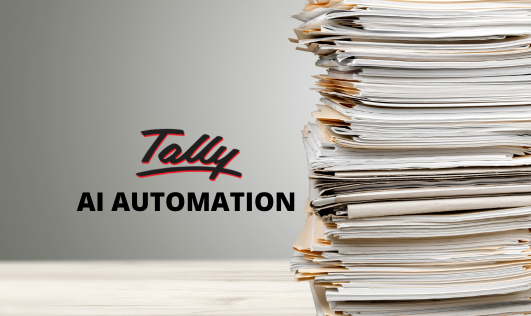What is the central theme of the image?
Please provide an in-depth and detailed response to the question.

The image, with its neatly stacked pile of papers and bold, stylized 'Tally' logo, conveys the central theme of streamlining operations and enhancing productivity, which is a key benefit of Tally automation for business owners seeking to optimize their financial management tasks.